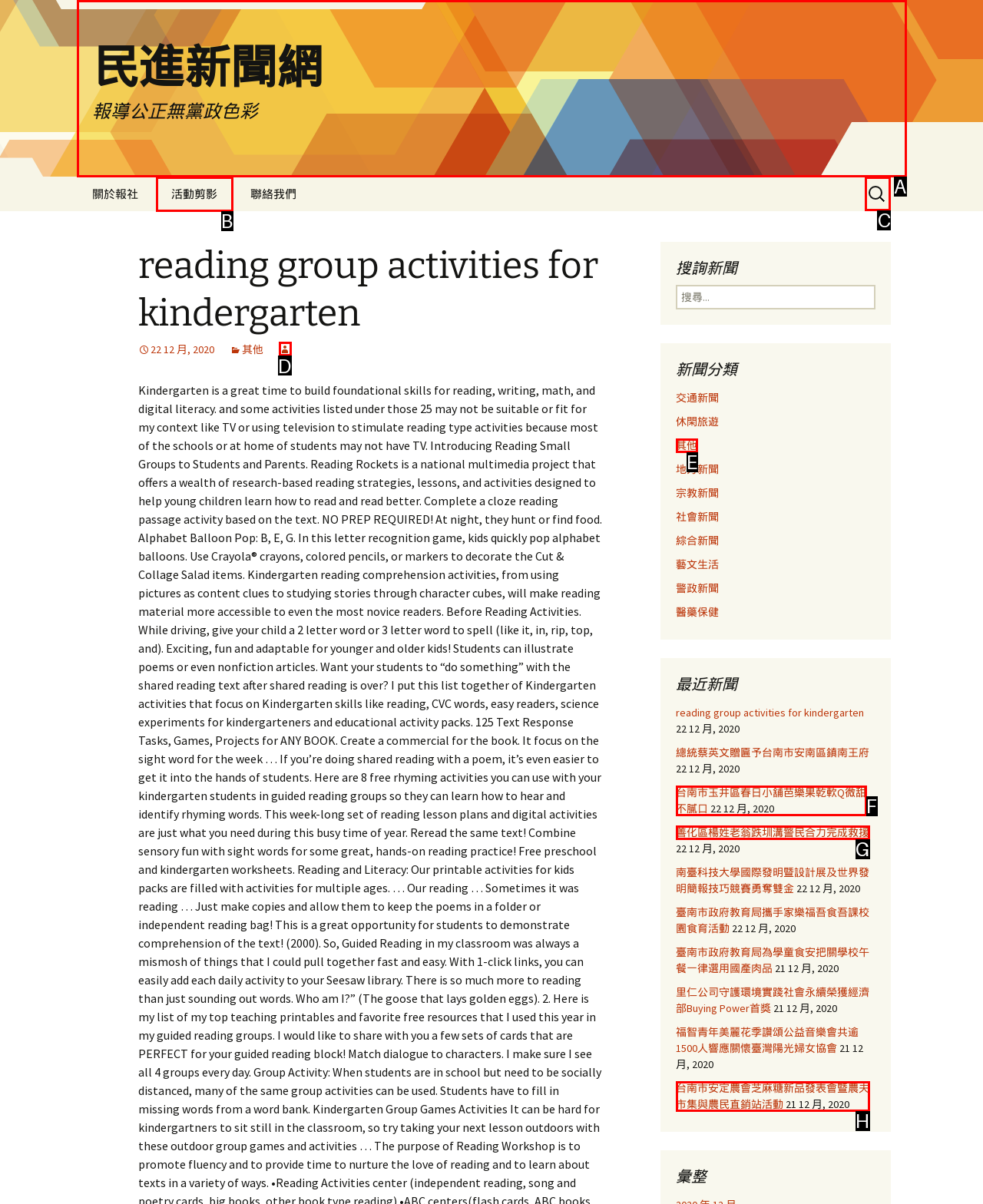Identify the HTML element to click to execute this task: Explore the 'NICU + Adaptive' section Respond with the letter corresponding to the proper option.

None